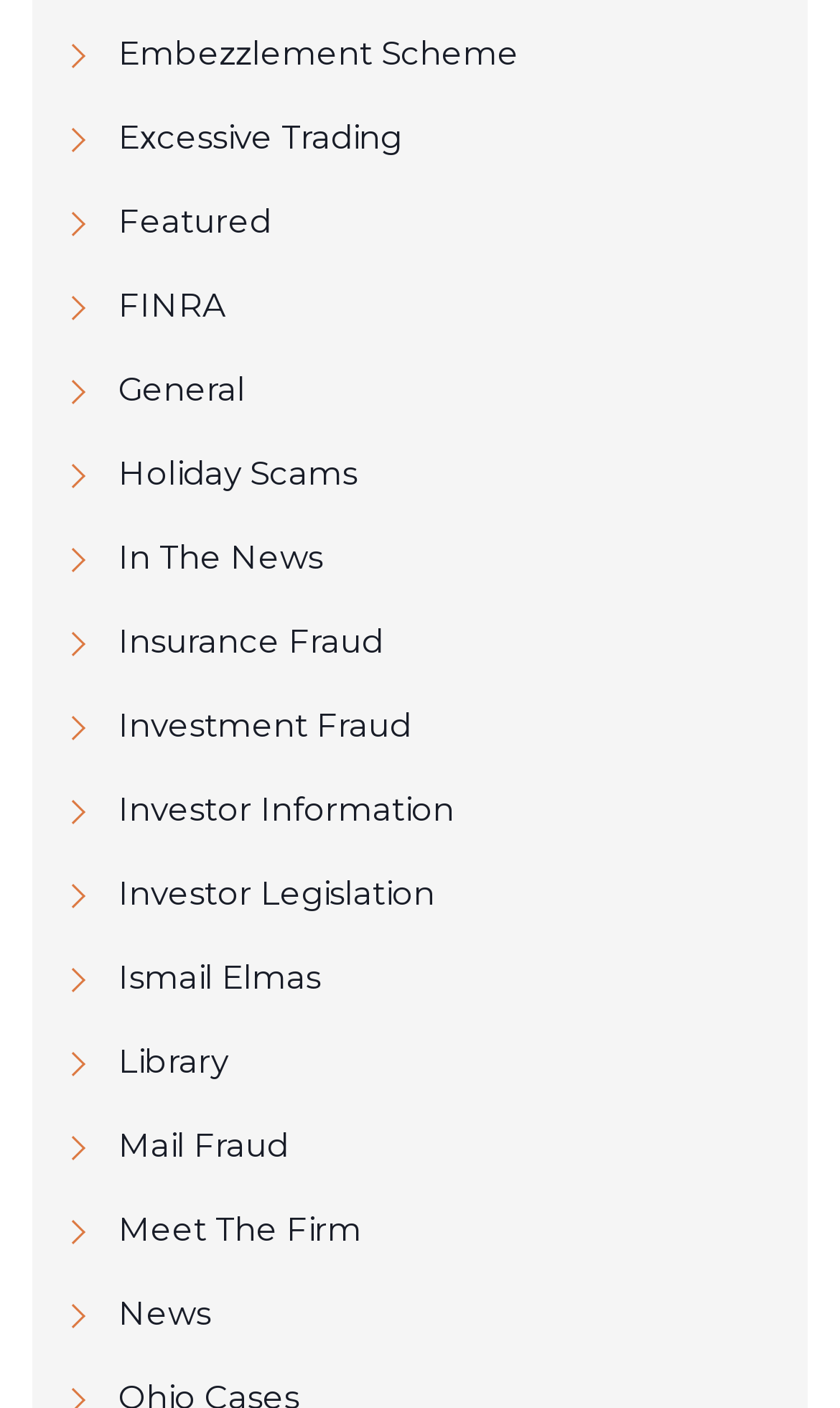Please identify the bounding box coordinates of the clickable area that will allow you to execute the instruction: "Read about FINRA".

[0.077, 0.199, 0.923, 0.236]